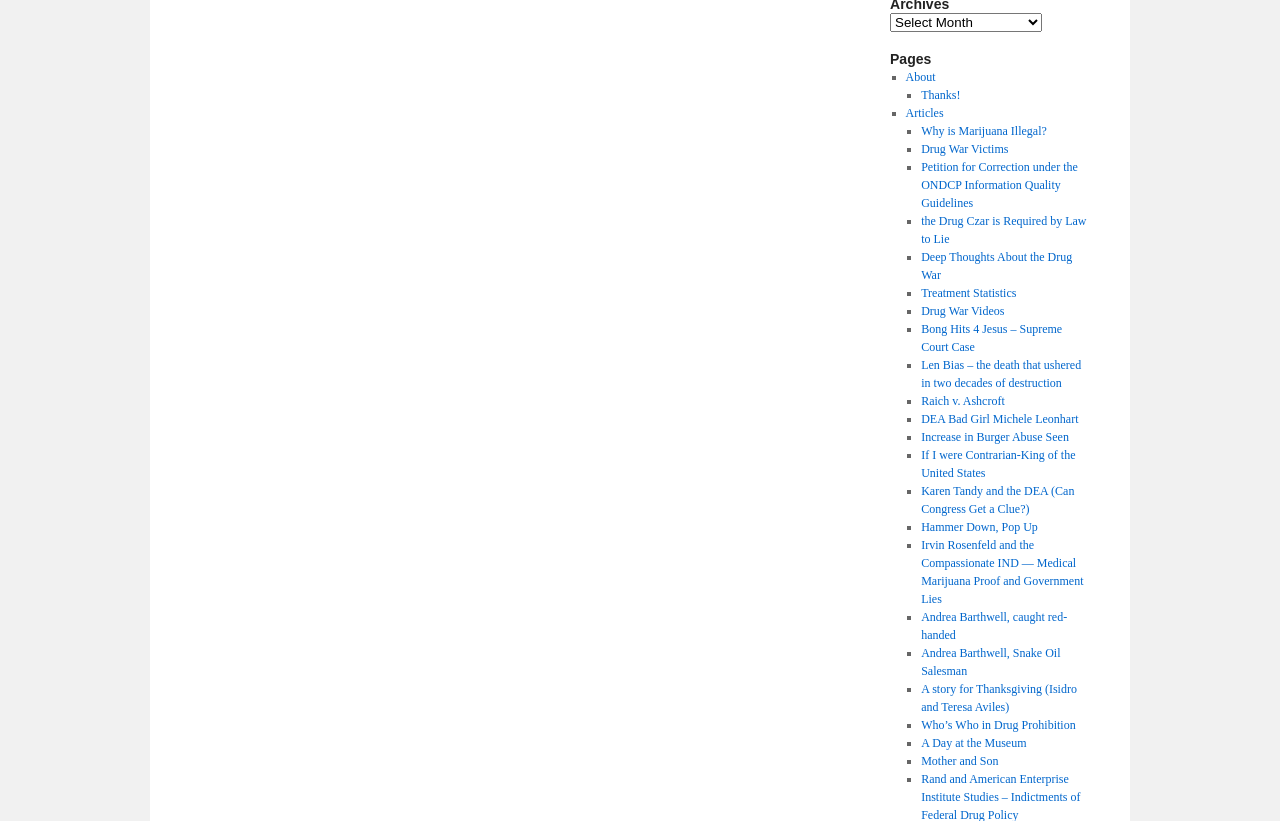Please locate the bounding box coordinates of the element that should be clicked to complete the given instruction: "Read Why is Marijuana Illegal?".

[0.72, 0.151, 0.818, 0.168]